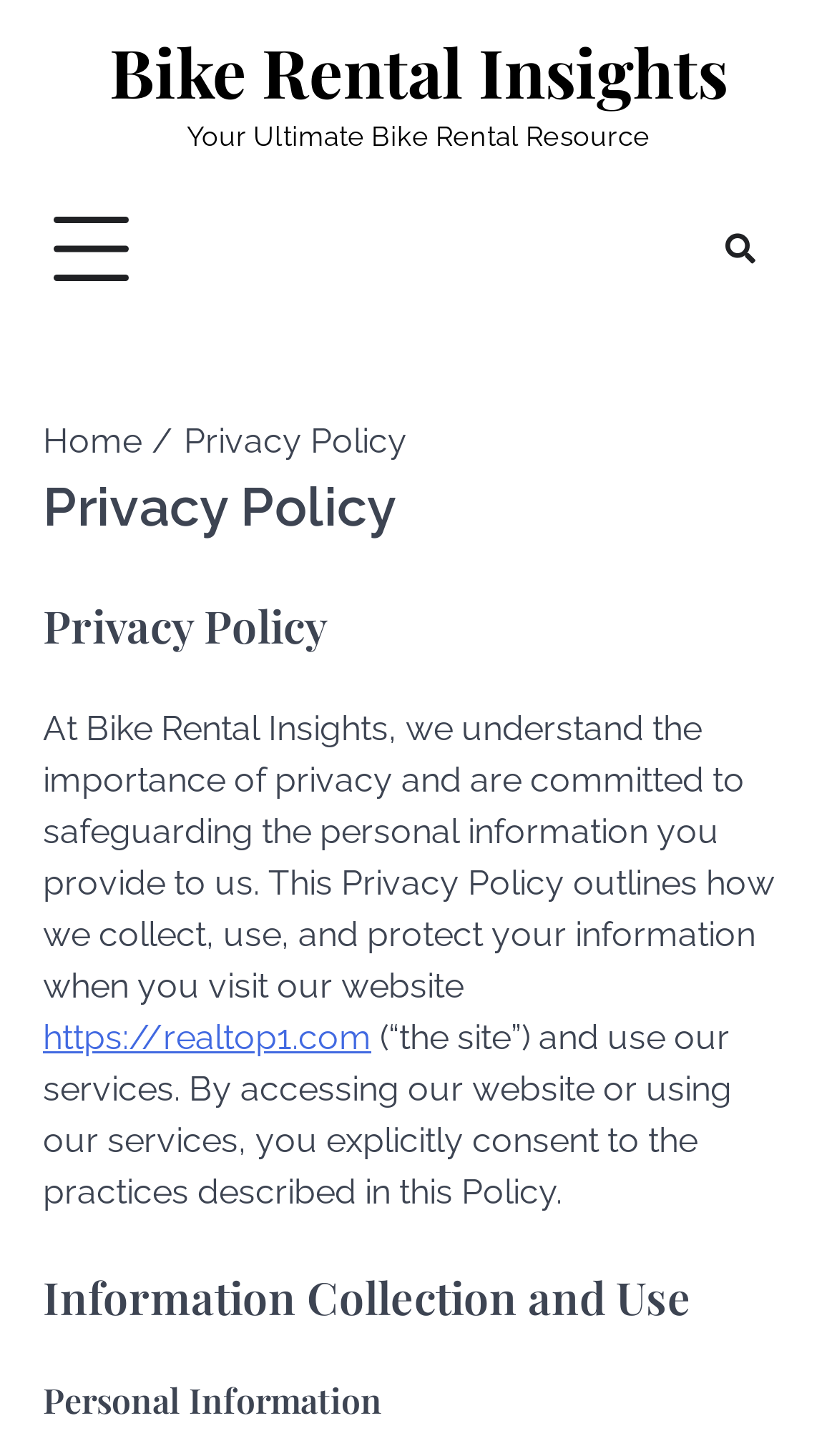From the element description Bike Rental Insights, predict the bounding box coordinates of the UI element. The coordinates must be specified in the format (top-left x, top-left y, bottom-right x, bottom-right y) and should be within the 0 to 1 range.

[0.131, 0.022, 0.869, 0.077]